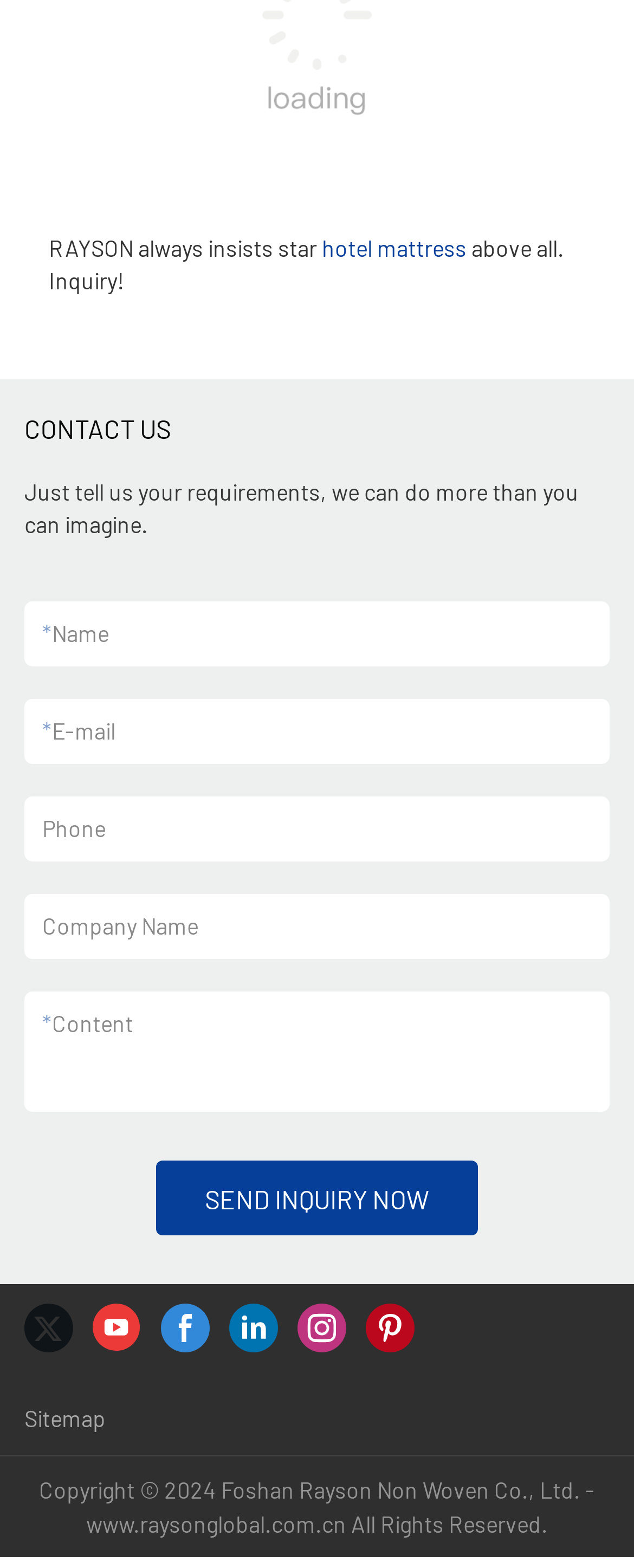Answer the question in a single word or phrase:
How many social media platforms are listed?

6